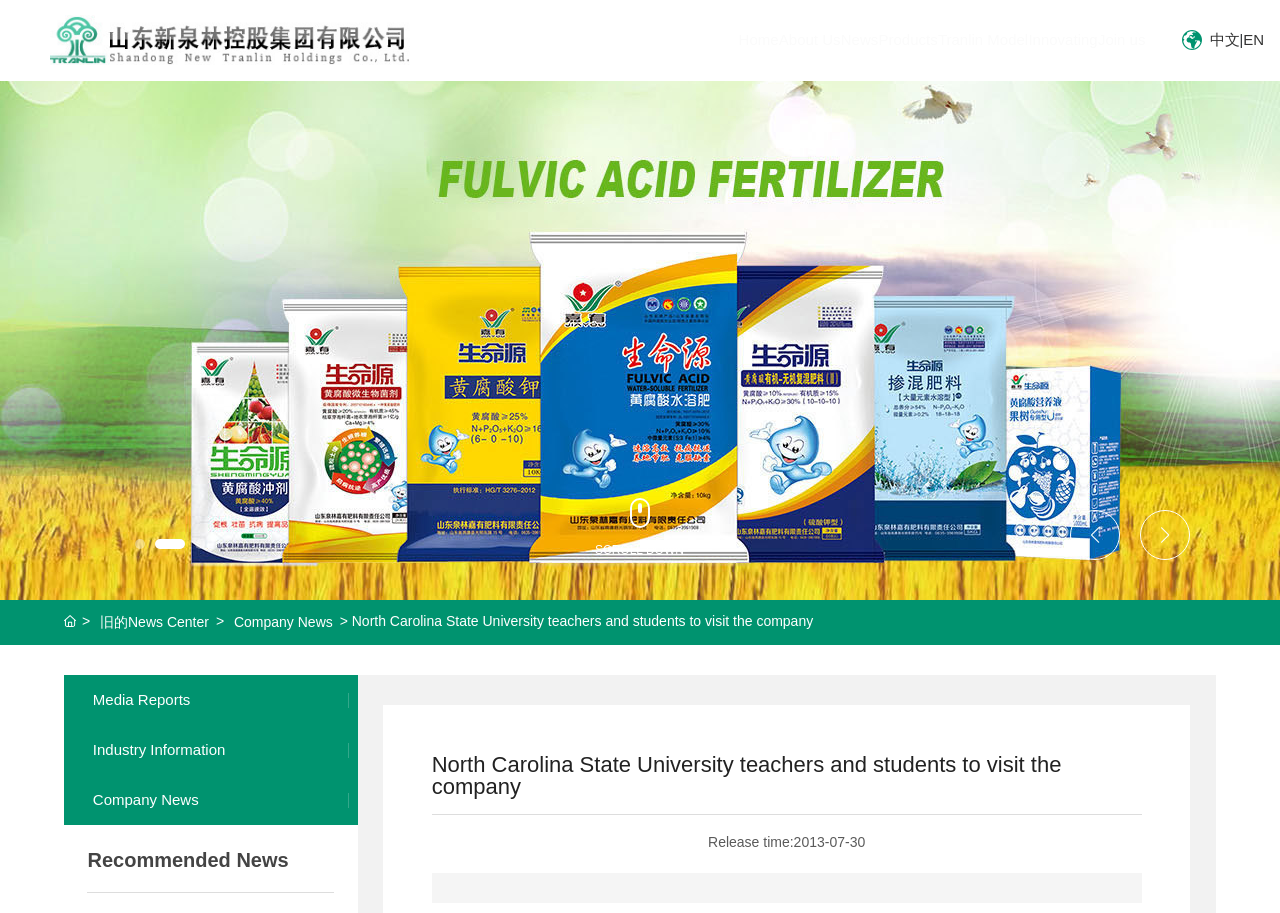What type of news is recommended?
Please answer the question with as much detail as possible using the screenshot.

The recommended news section can be found in the middle of the webpage, where it says 'Recommended News'. Below this section, there are links to different types of news, including 'Company News', 'Media Reports', and 'Industry Information'. This suggests that the recommended news is related to company news.